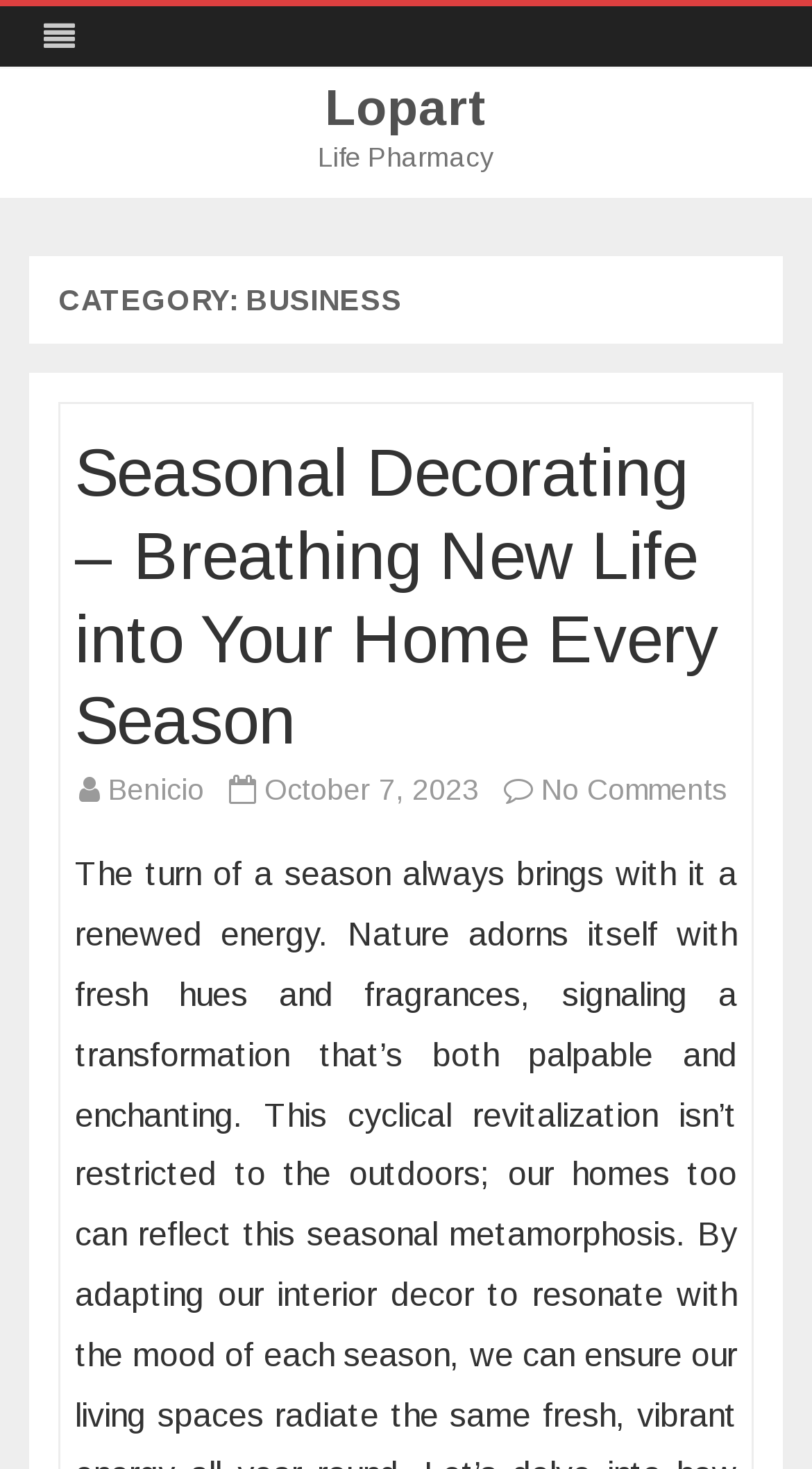What is the name of the pharmacy mentioned on the webpage?
Based on the image, answer the question in a detailed manner.

I found a static text element with the text 'Life Pharmacy', which is likely the name of a pharmacy mentioned on the webpage.